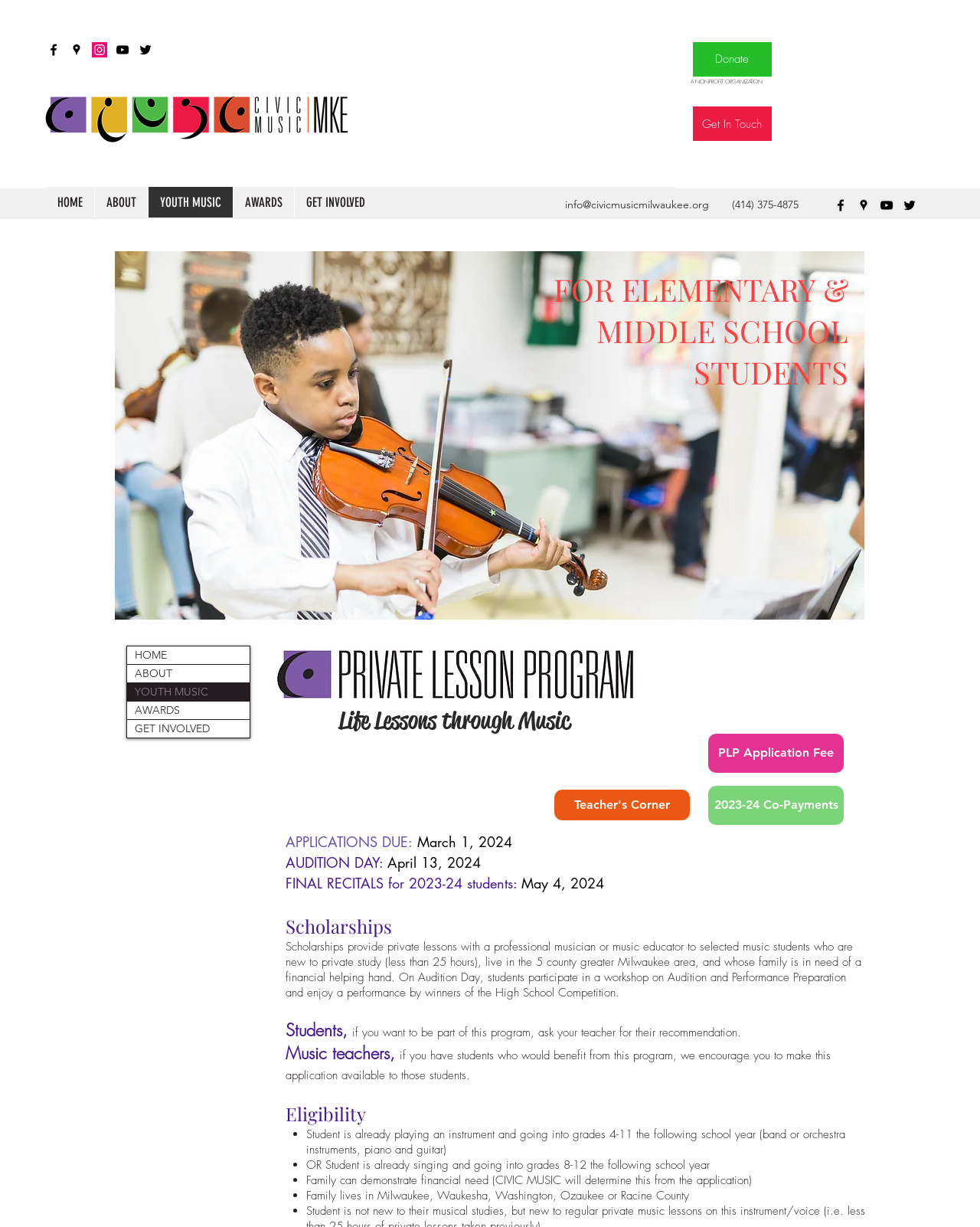Answer the question with a brief word or phrase:
What are the eligibility criteria for students?

Several criteria